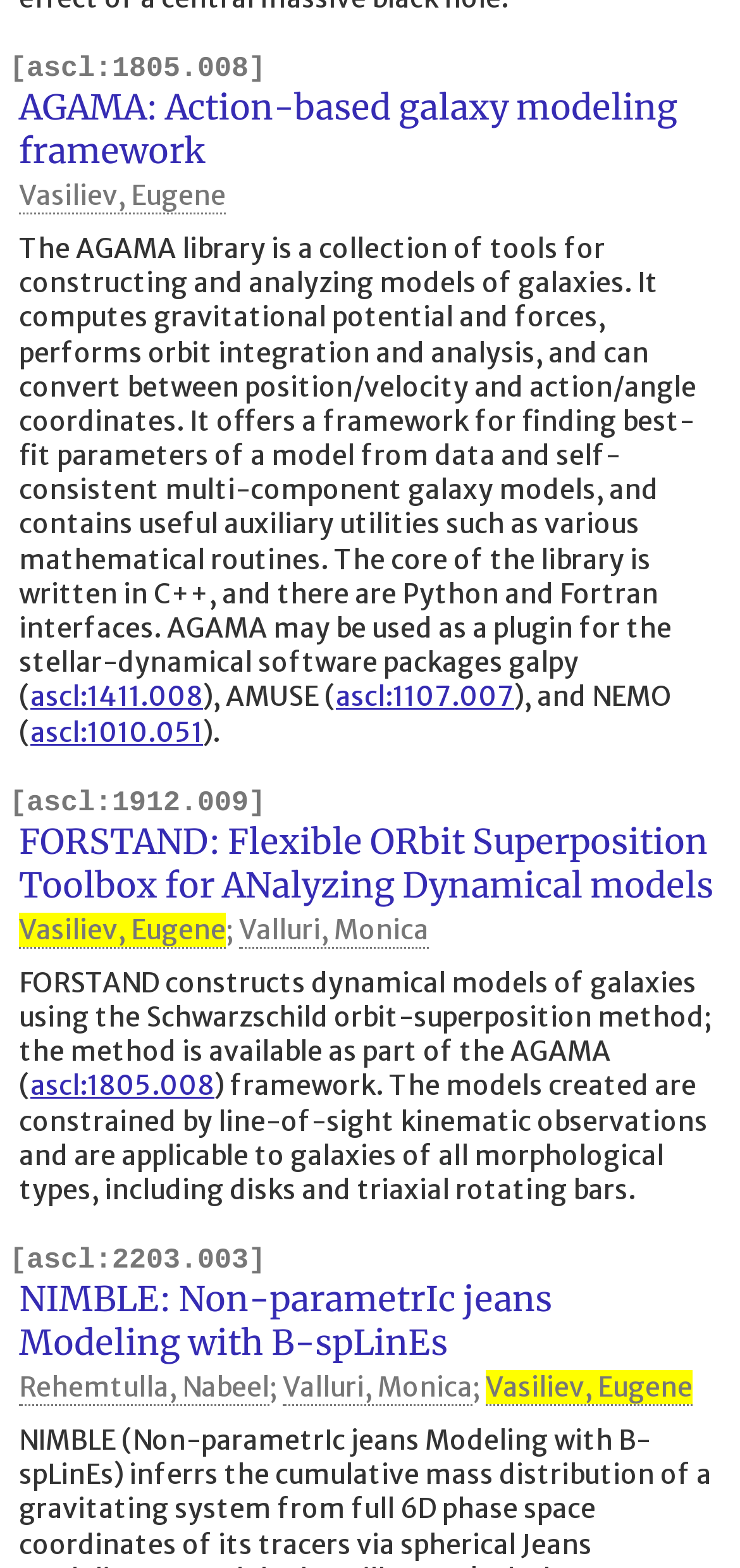Look at the image and give a detailed response to the following question: How many software packages can AGAMA be used with?

I found that AGAMA can be used as a plugin for three stellar-dynamical software packages, which are galpy, AMUSE, and NEMO.